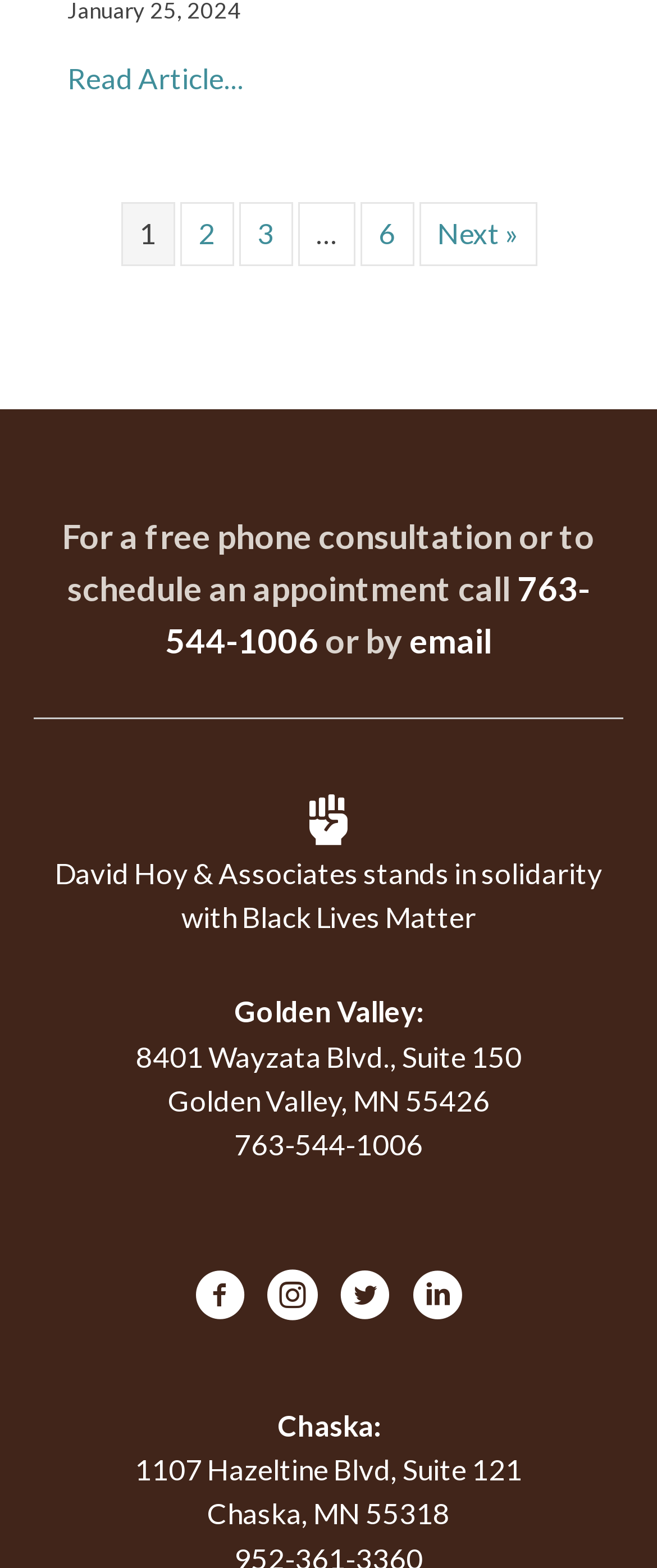Please provide the bounding box coordinates for the UI element as described: "Home Wireless Broadband". The coordinates must be four floats between 0 and 1, represented as [left, top, right, bottom].

None